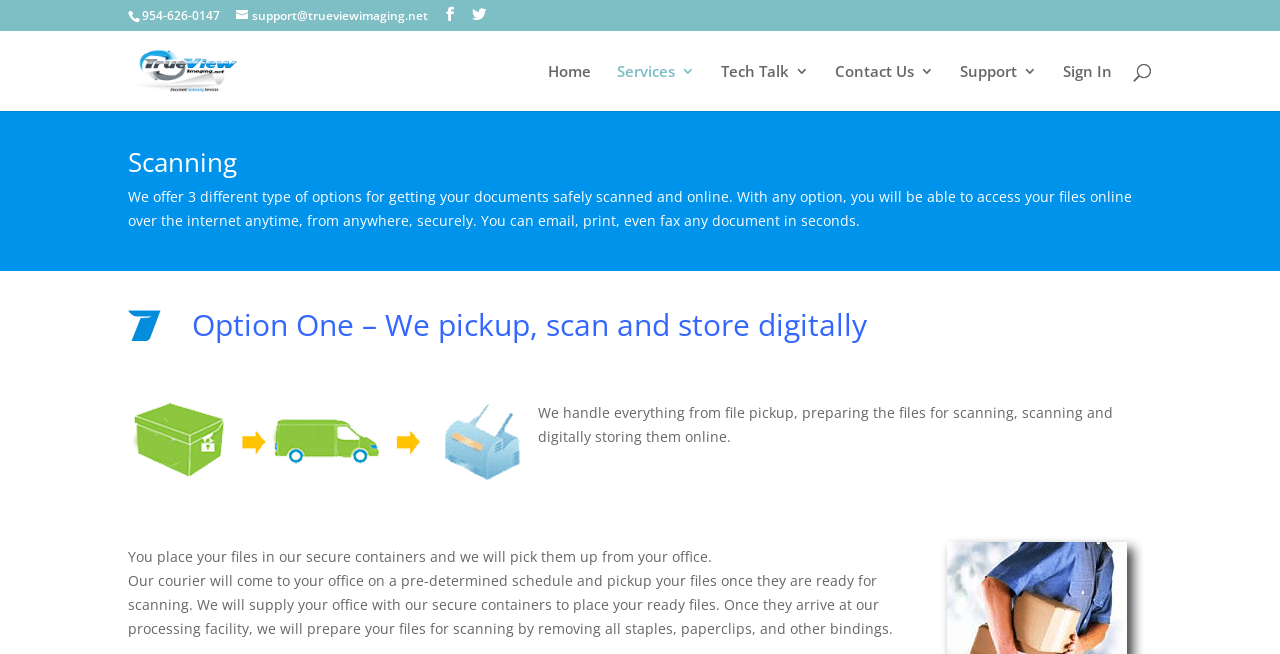Given the description name="s" placeholder="Search …" title="Search for:", predict the bounding box coordinates of the UI element. Ensure the coordinates are in the format (top-left x, top-left y, bottom-right x, bottom-right y) and all values are between 0 and 1.

[0.157, 0.047, 0.877, 0.05]